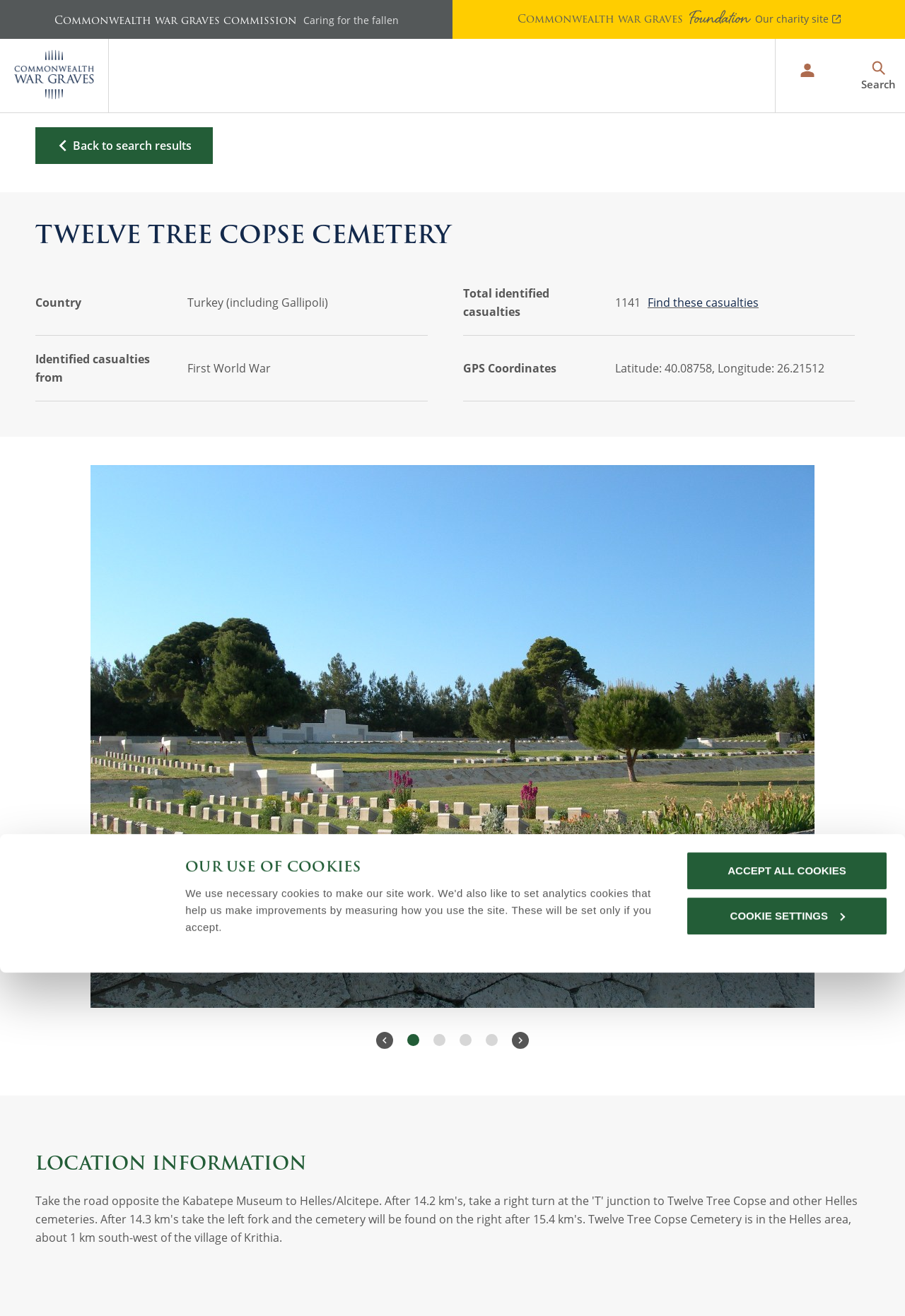Locate the bounding box coordinates of the element that should be clicked to execute the following instruction: "Learn about 'Who lived on your street'".

[0.564, 0.203, 0.708, 0.239]